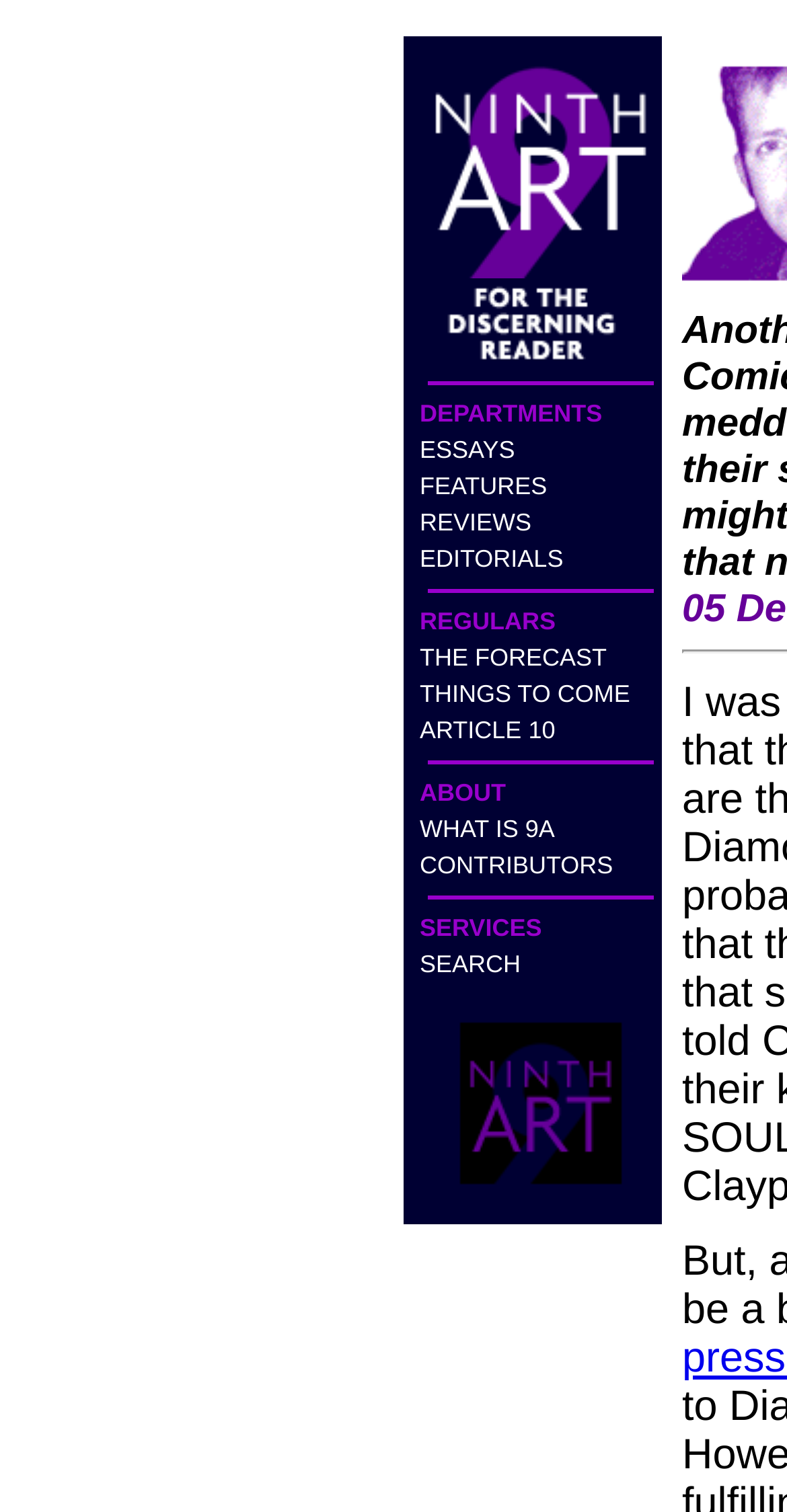Give a short answer to this question using one word or a phrase:
What is the position of the 'ARTICLE 10' link?

Below DEPARTMENTS